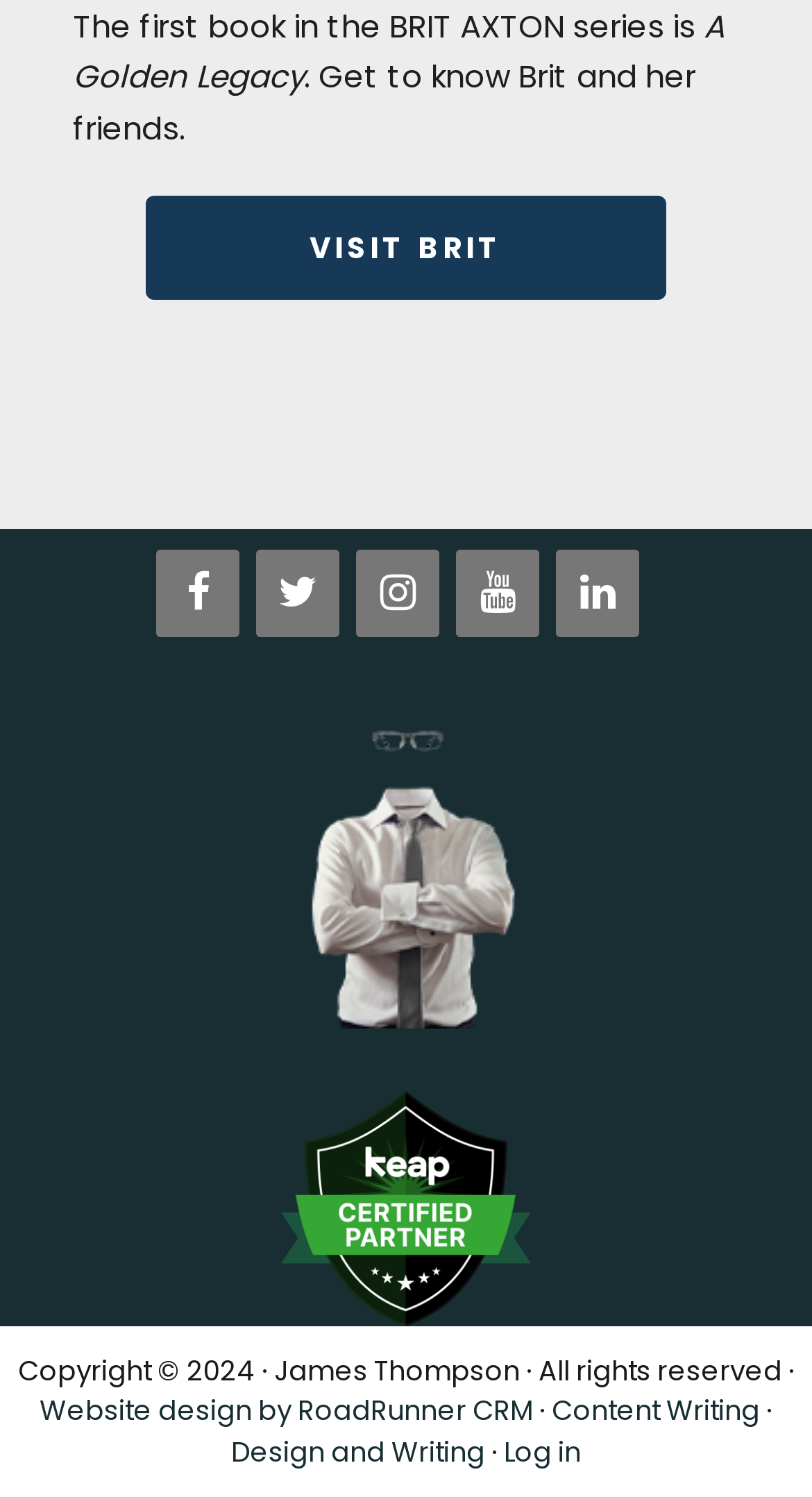Respond with a single word or short phrase to the following question: 
Who designed the website?

RoadRunner CRM